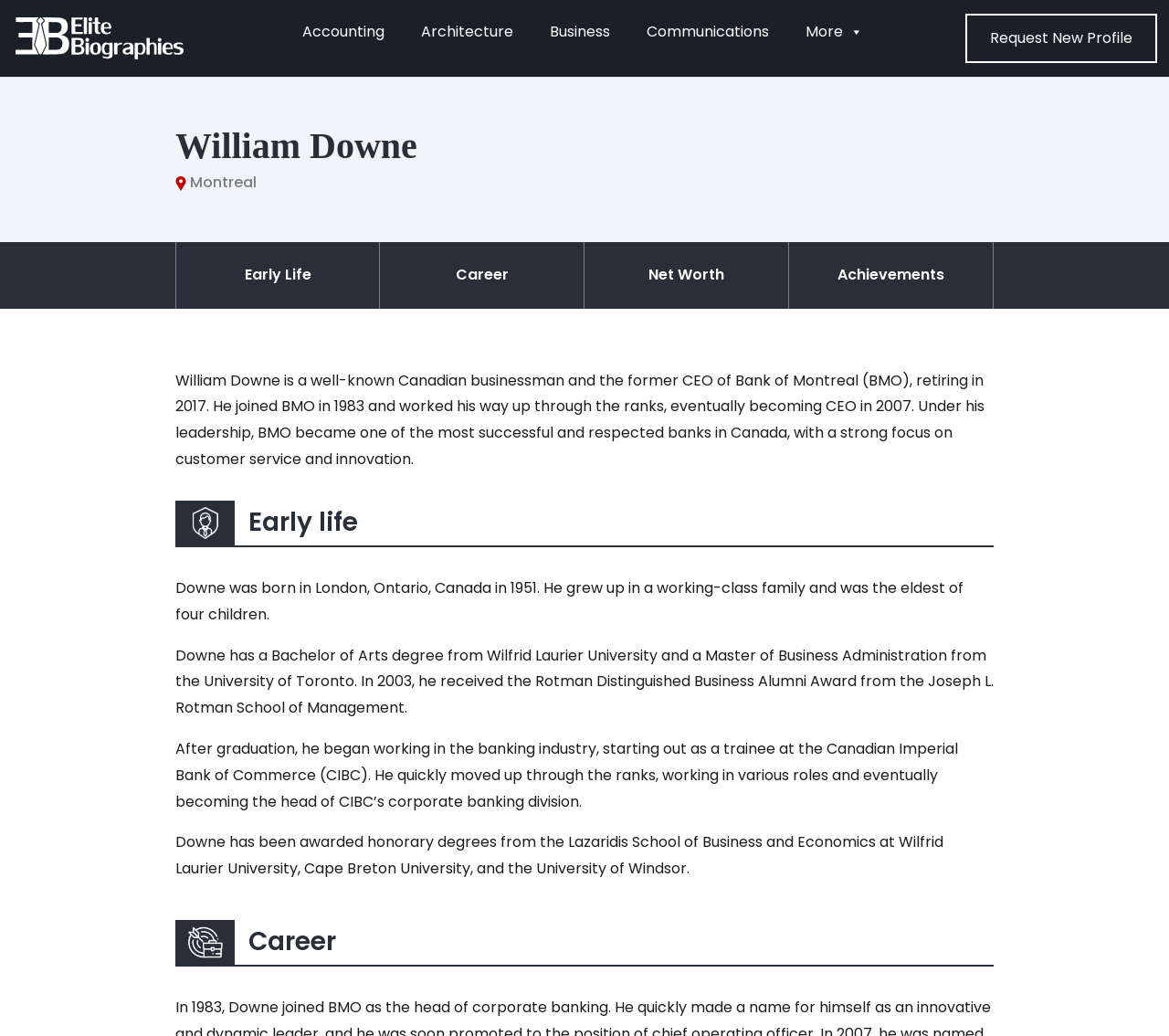How many children did William Downe have?
Kindly give a detailed and elaborate answer to the question.

The webpage states that William Downe 'was the eldest of four children', implying that he had three siblings, making a total of four children in his family.